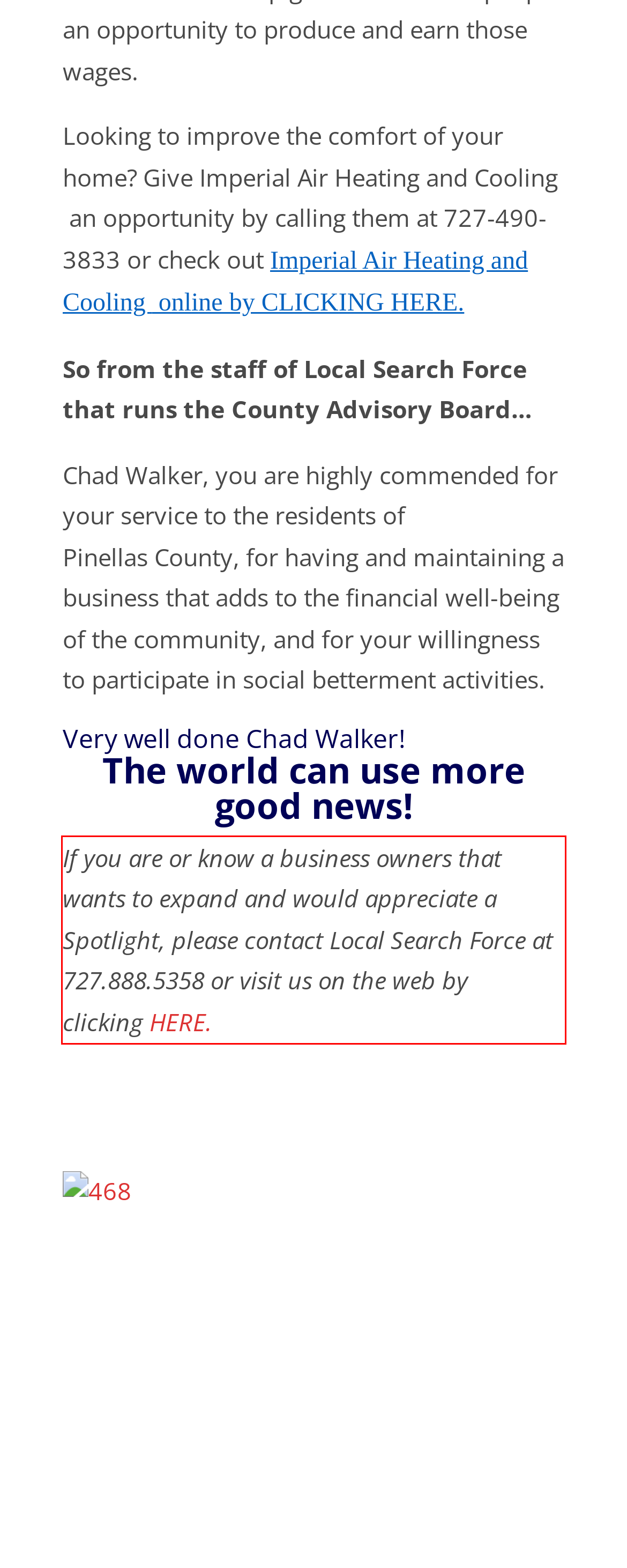You are presented with a screenshot containing a red rectangle. Extract the text found inside this red bounding box.

If you are or know a business owners that wants to expand and would appreciate a Spotlight, please contact Local Search Force at 727.888.5358 or visit us on the web by clicking HERE.